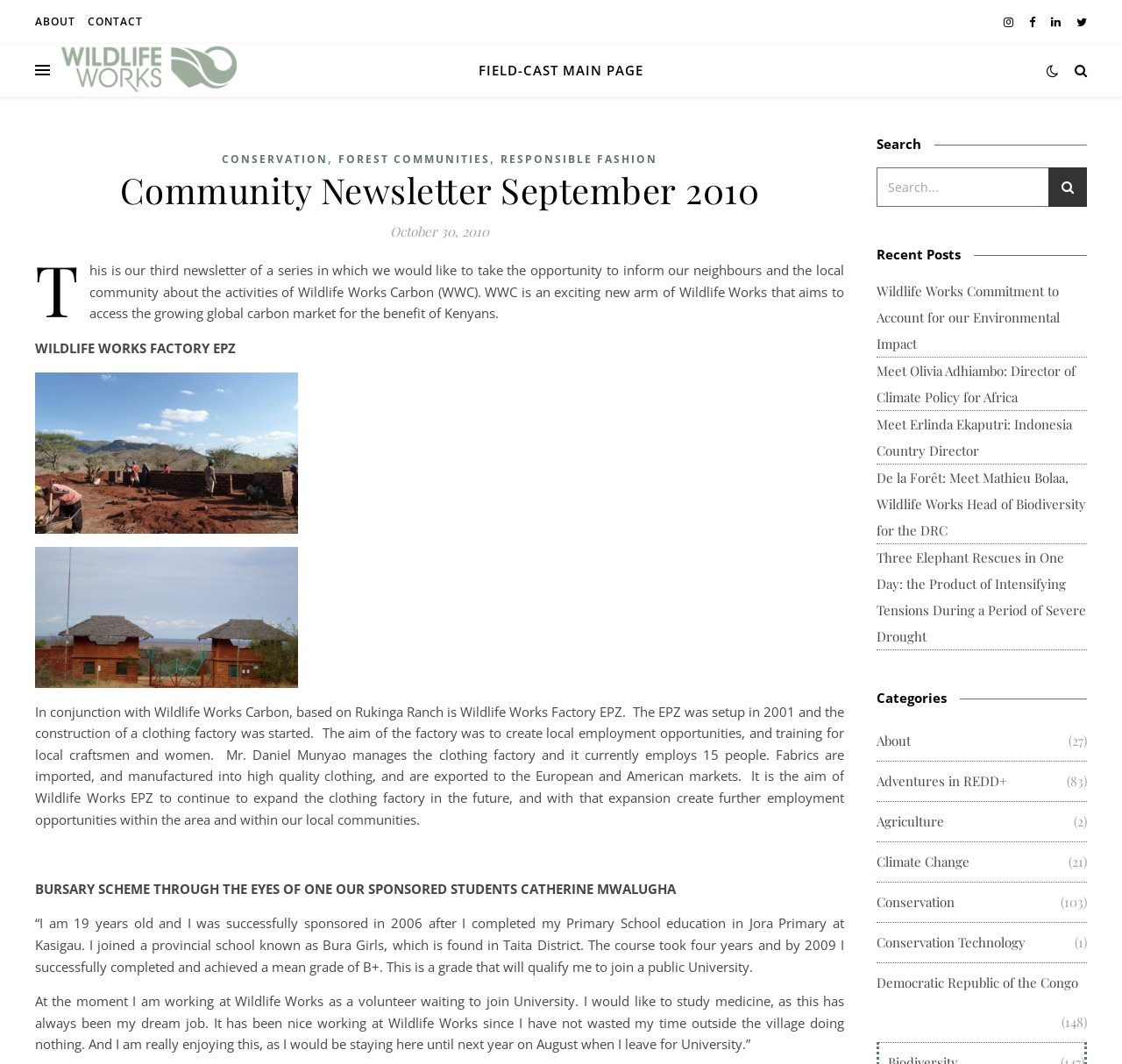Provide the bounding box coordinates of the UI element this sentence describes: "Conservation Technology".

[0.781, 0.867, 0.914, 0.904]